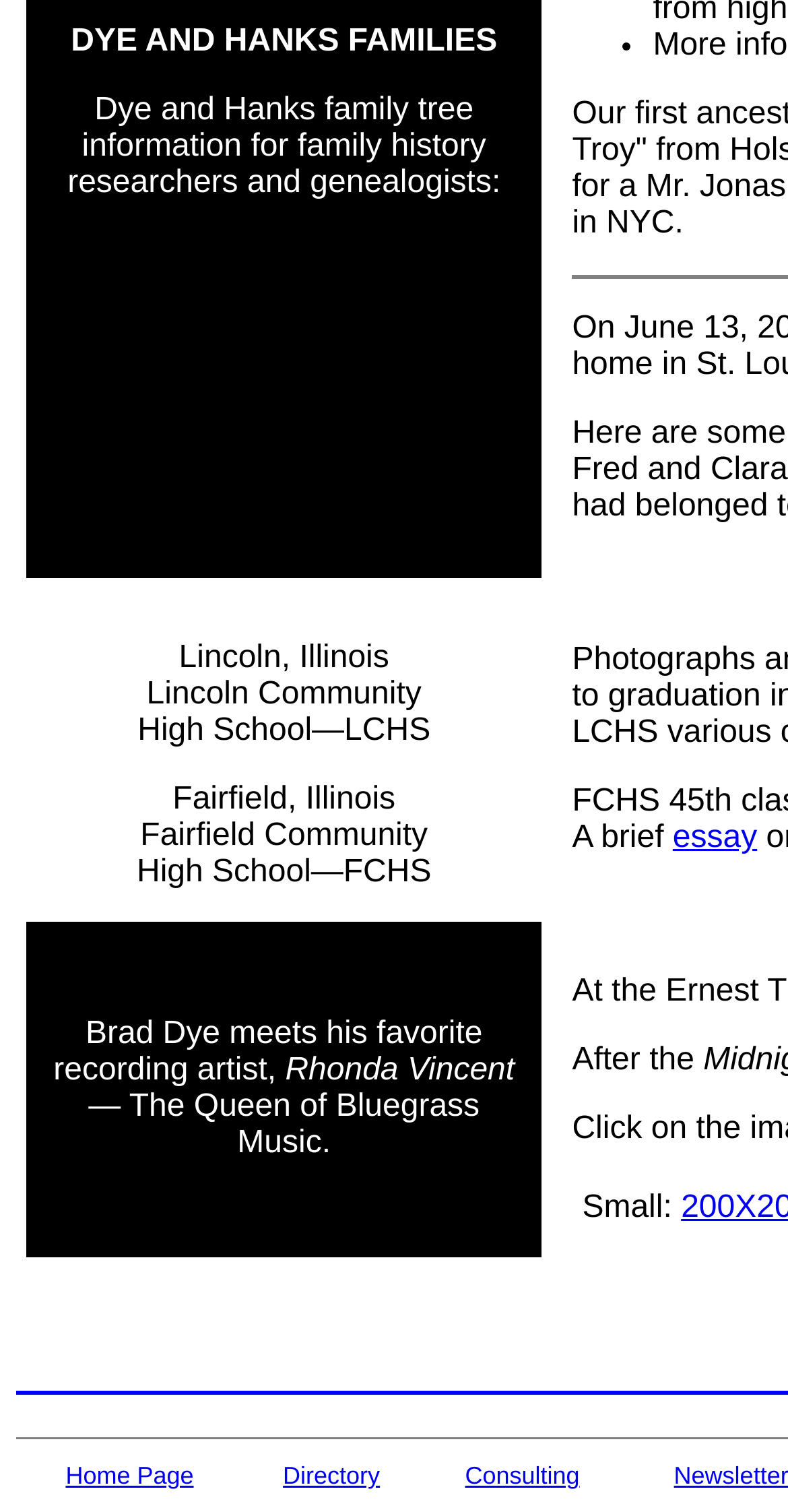What is the text above the 'A brief essay' text?
Based on the visual, give a brief answer using one word or a short phrase.

Fairfield Community High School—FCHS